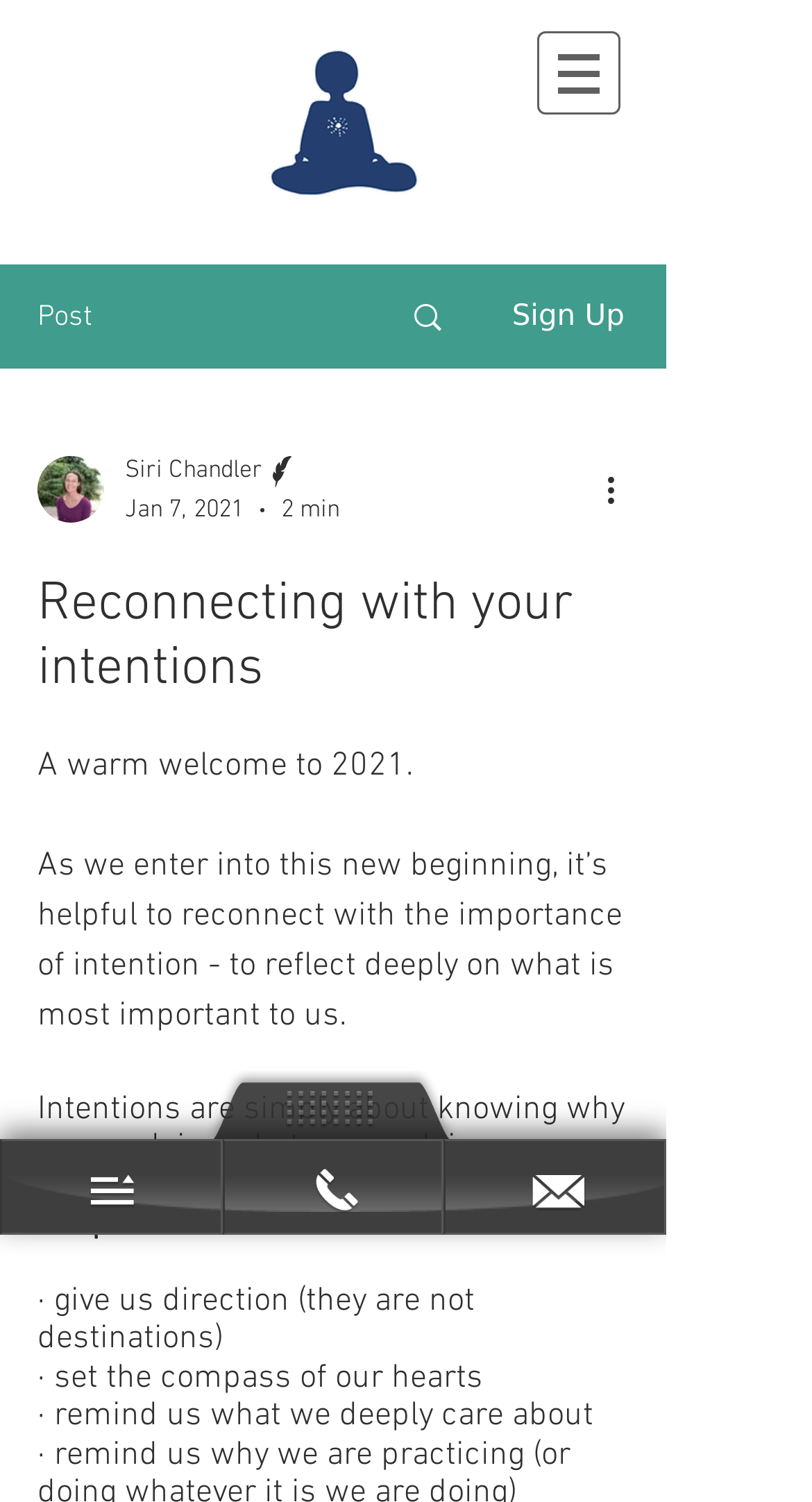What is the estimated reading time of the post?
Provide a comprehensive and detailed answer to the question.

I found the estimated reading time of the post by looking at the text '2 min' which is located near the date and author's name.